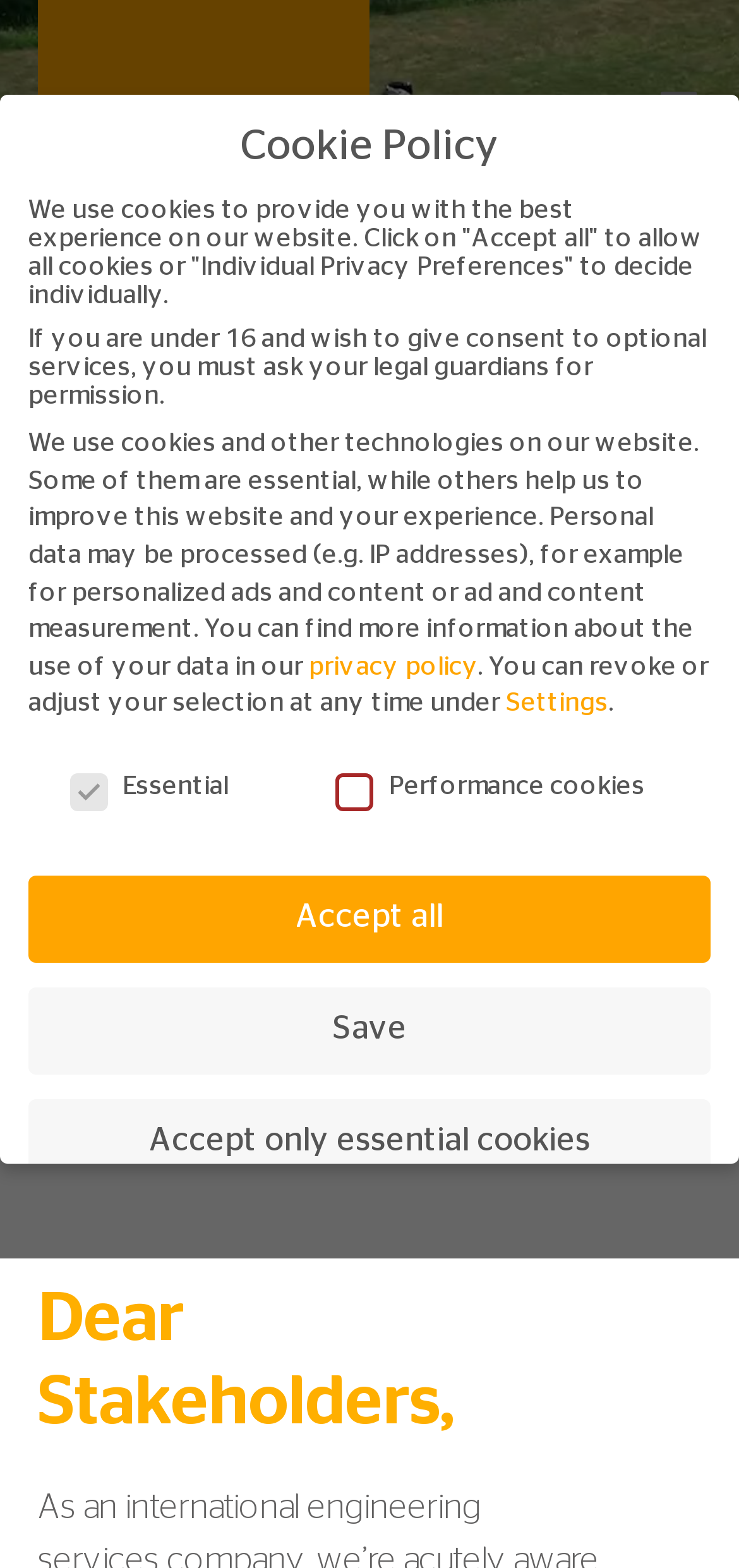Describe the entire webpage, focusing on both content and design.

The webpage appears to be a management letter from an international engineering services company, focusing on sustainability. At the top, there are two links, one on the left and one on the right, with a heading "Management Letter" in between. Below the heading, there is a link to "MORE INFO".

The main content of the page is a letter addressed to stakeholders, which starts with a heading "Dear Stakeholders". Below the letter, there is a section related to cookie policy, which includes several paragraphs of text explaining the use of cookies on the website. This section also contains links to the privacy policy and settings.

Within the cookie policy section, there is a group of elements labeled "Cookie Policy", which includes checkboxes for essential and performance cookies. Below this group, there are four buttons: "Accept all", "Save", "Accept only essential cookies", and "Individual Privacy Preferences". Further down, there are three more buttons: "Cookie Details", "Privacy Policy", and "Imprint".

Overall, the webpage has a formal tone and appears to be a corporate communication related to sustainability and cookie policy.